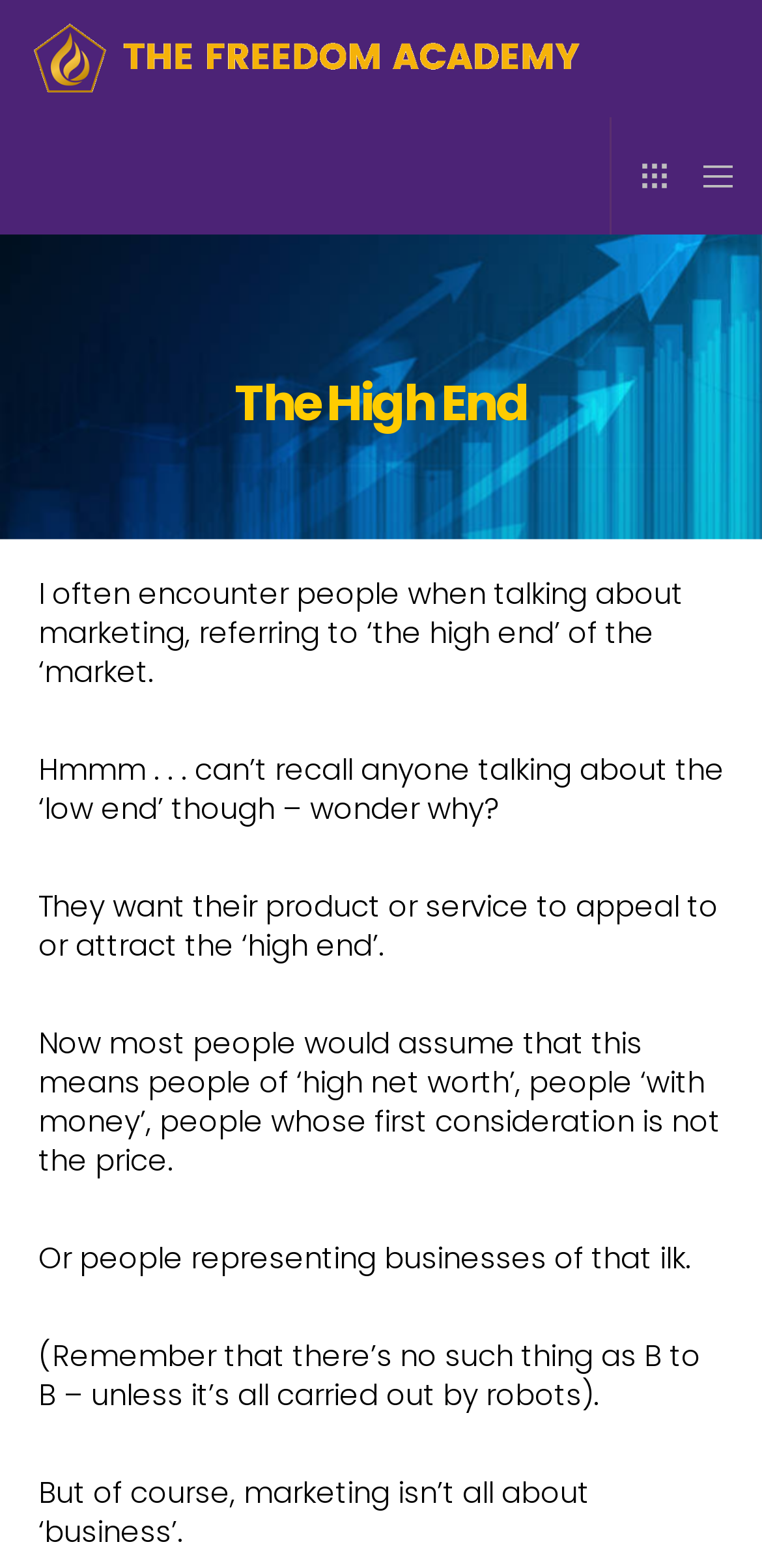What is the target audience of the product or service?
Give a detailed response to the question by analyzing the screenshot.

Based on the text, it can be inferred that the target audience of the product or service is high net worth individuals or businesses, as the author mentions that people want their products or services to appeal to 'the high end' of the market, which is assumed to be people with a high net worth.